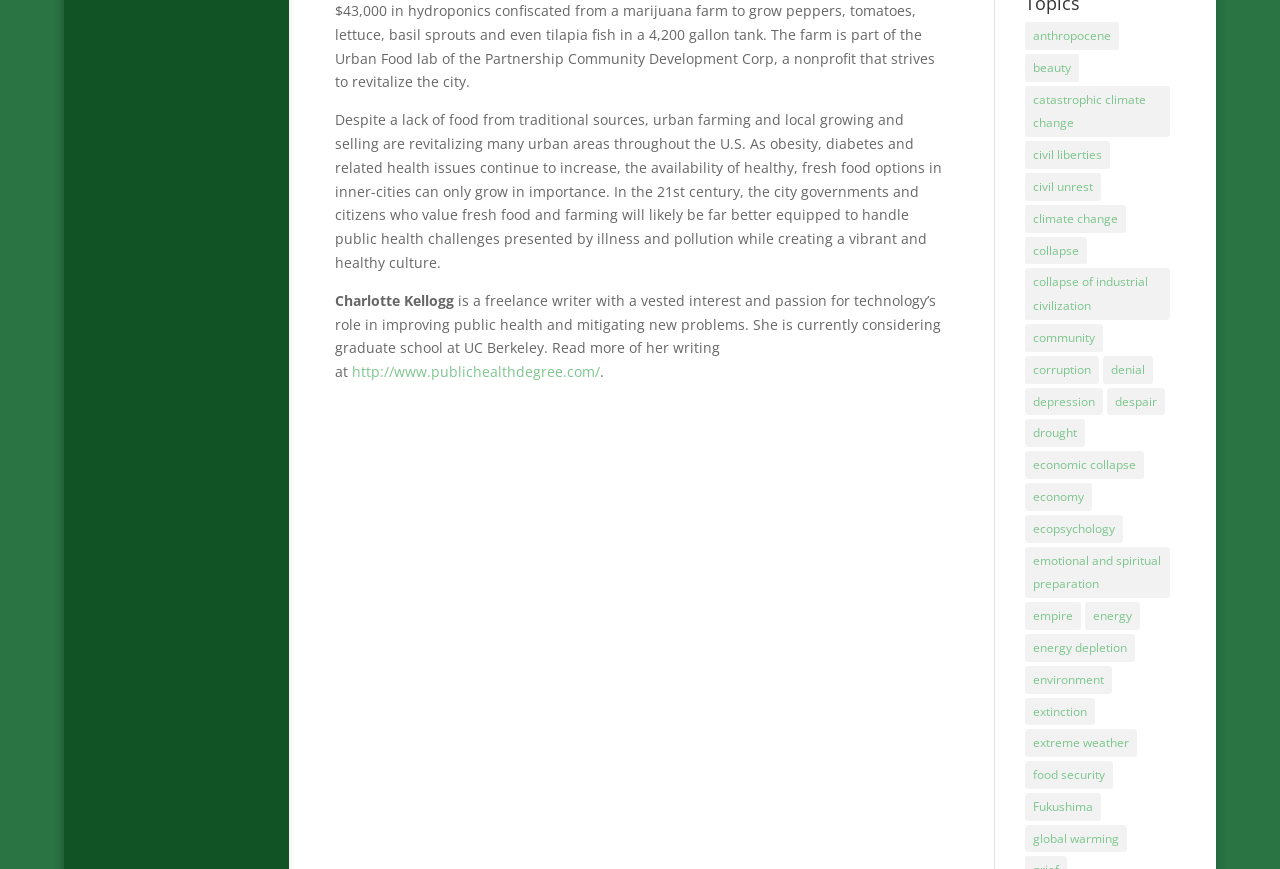Determine the bounding box coordinates of the region I should click to achieve the following instruction: "learn about food security". Ensure the bounding box coordinates are four float numbers between 0 and 1, i.e., [left, top, right, bottom].

[0.801, 0.876, 0.87, 0.908]